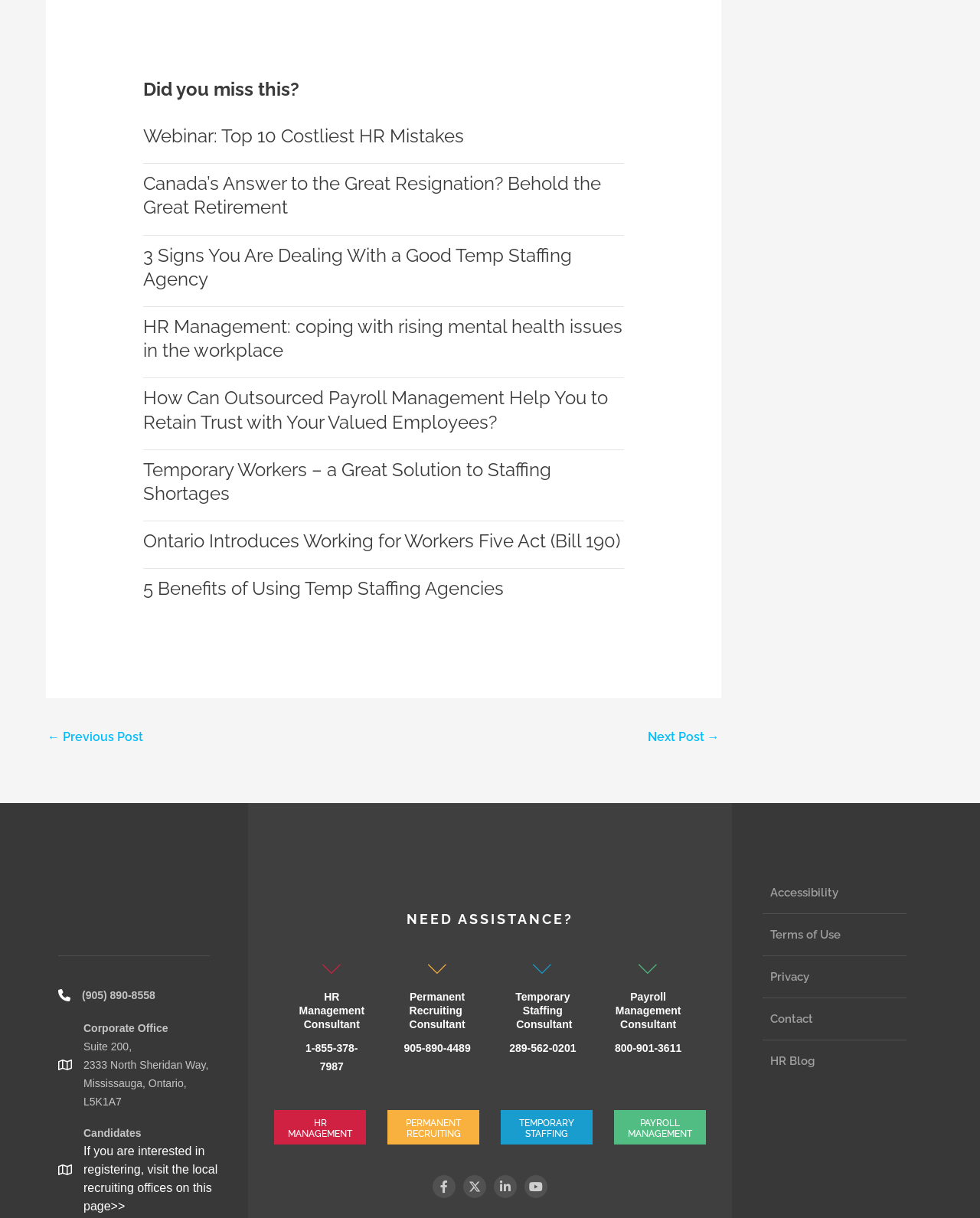What are the services offered by the HR Management Consultant?
Please use the image to provide an in-depth answer to the question.

The HR Management Consultant is mentioned in the heading 'HR Management Consultant' which is located in the section with phone numbers of different consultants. This section is below the 'NEED ASSISTANCE?' heading.